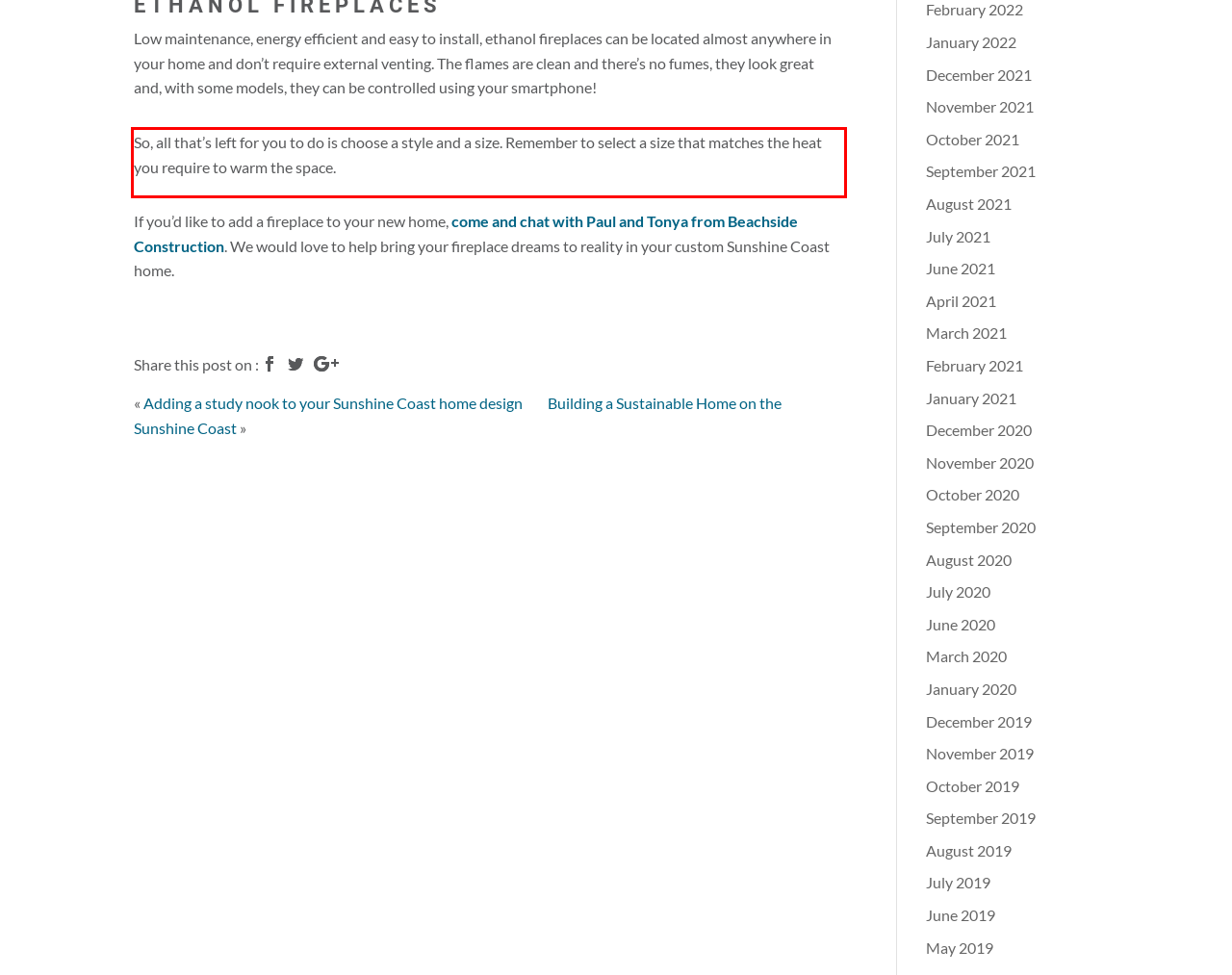You are looking at a screenshot of a webpage with a red rectangle bounding box. Use OCR to identify and extract the text content found inside this red bounding box.

So, all that’s left for you to do is choose a style and a size. Remember to select a size that matches the heat you require to warm the space.